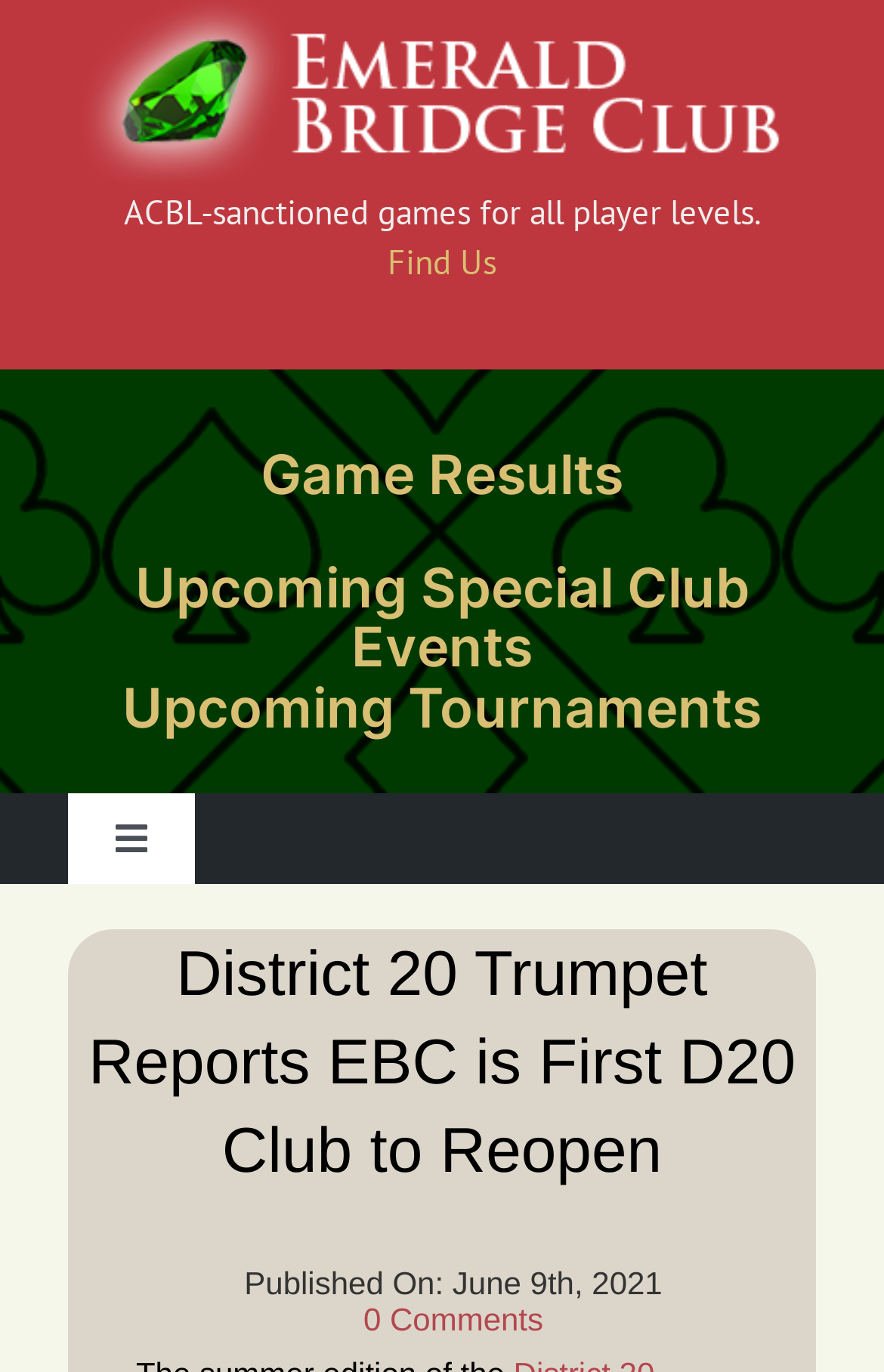What is the name of the club that reopened?
Use the image to answer the question with a single word or phrase.

EBC